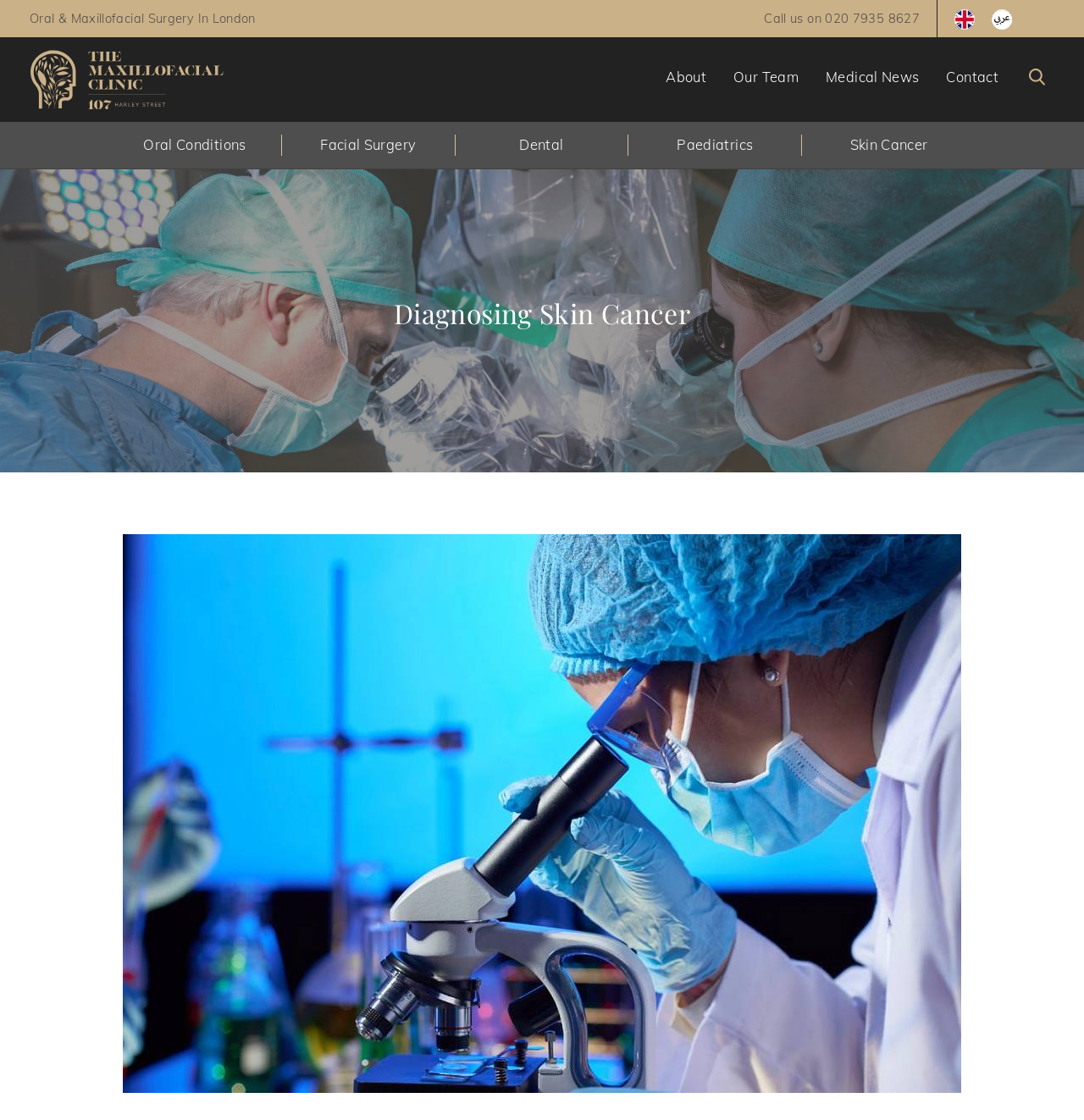Please extract and provide the main headline of the webpage.

Diagnosing Skin Cancer